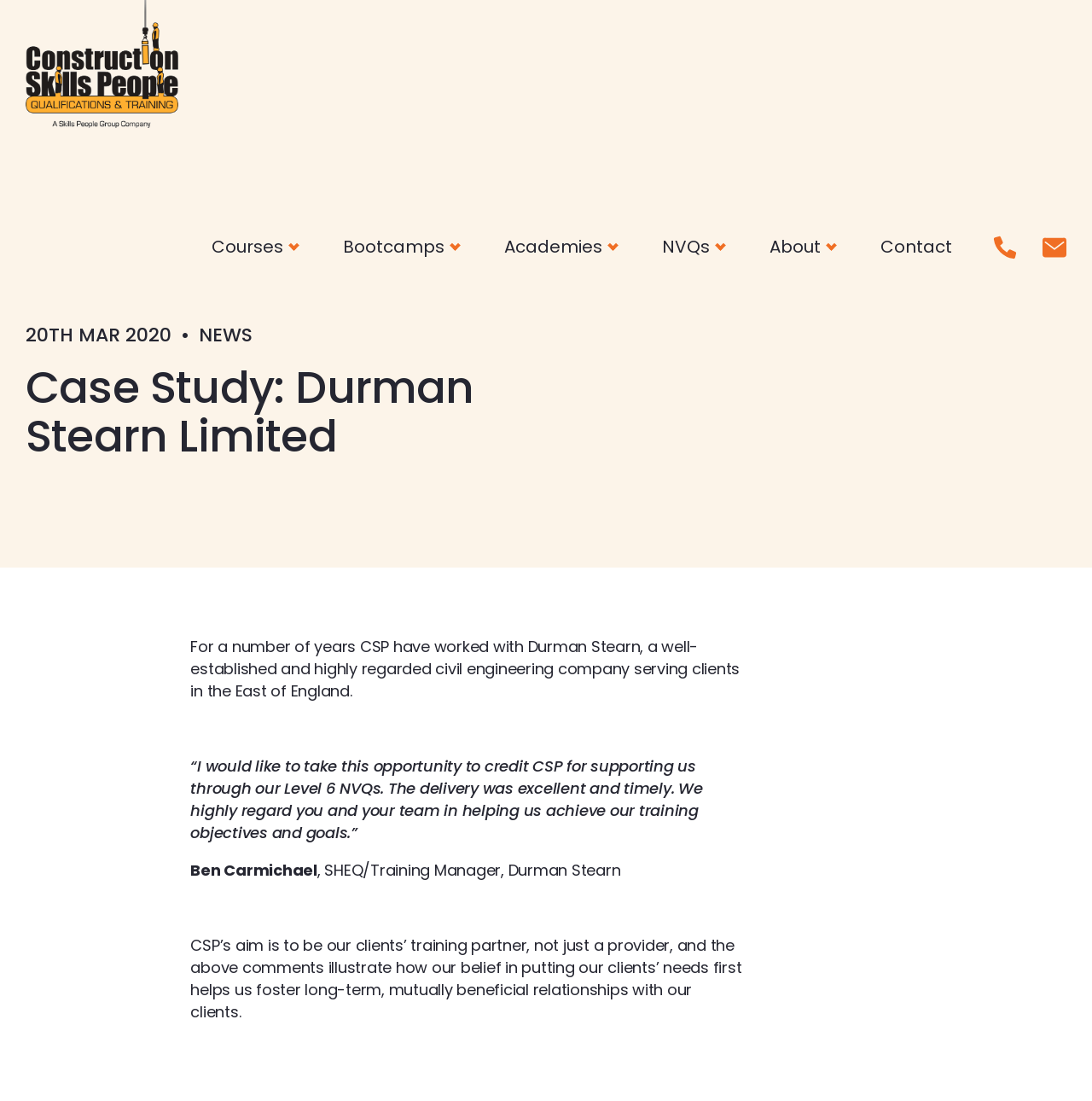Please find the bounding box coordinates of the section that needs to be clicked to achieve this instruction: "Click on Construction Skills People".

[0.0, 0.0, 0.187, 0.132]